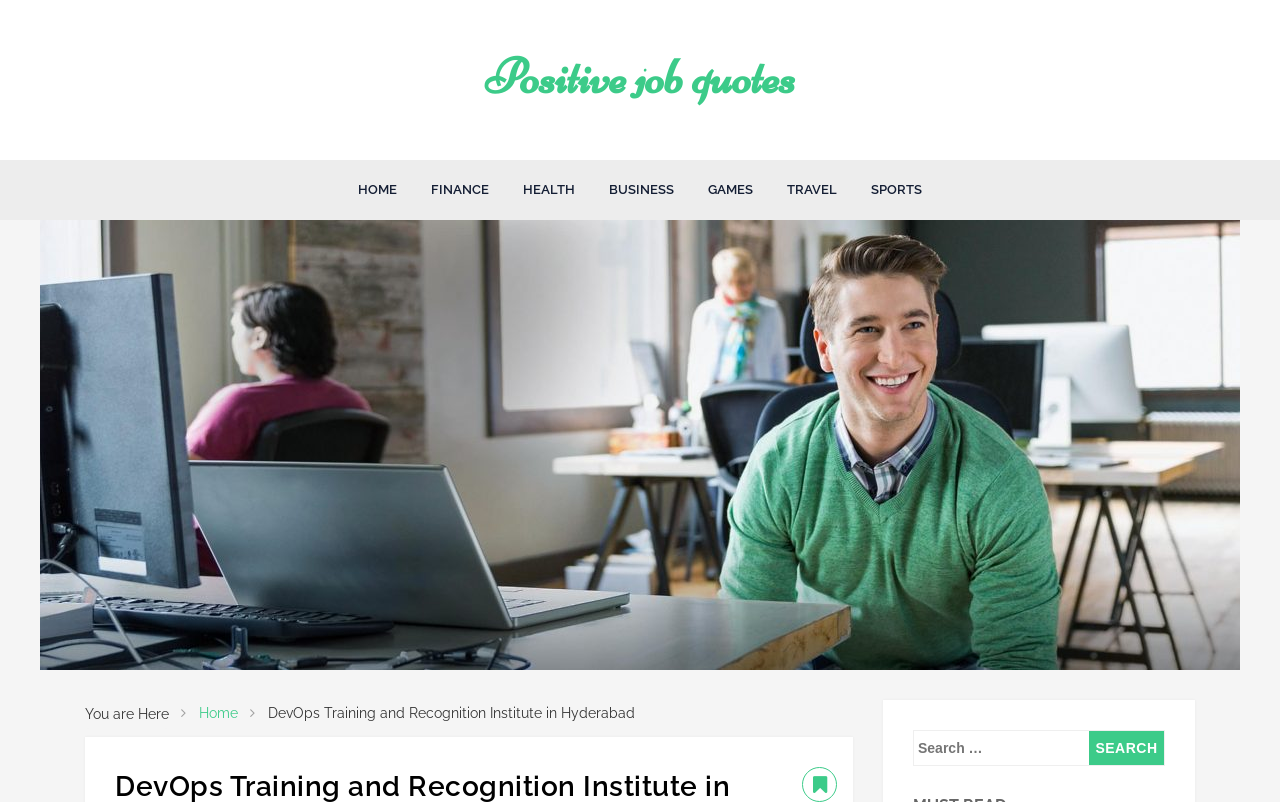Pinpoint the bounding box coordinates for the area that should be clicked to perform the following instruction: "View Positive job quotes".

[0.379, 0.059, 0.621, 0.133]